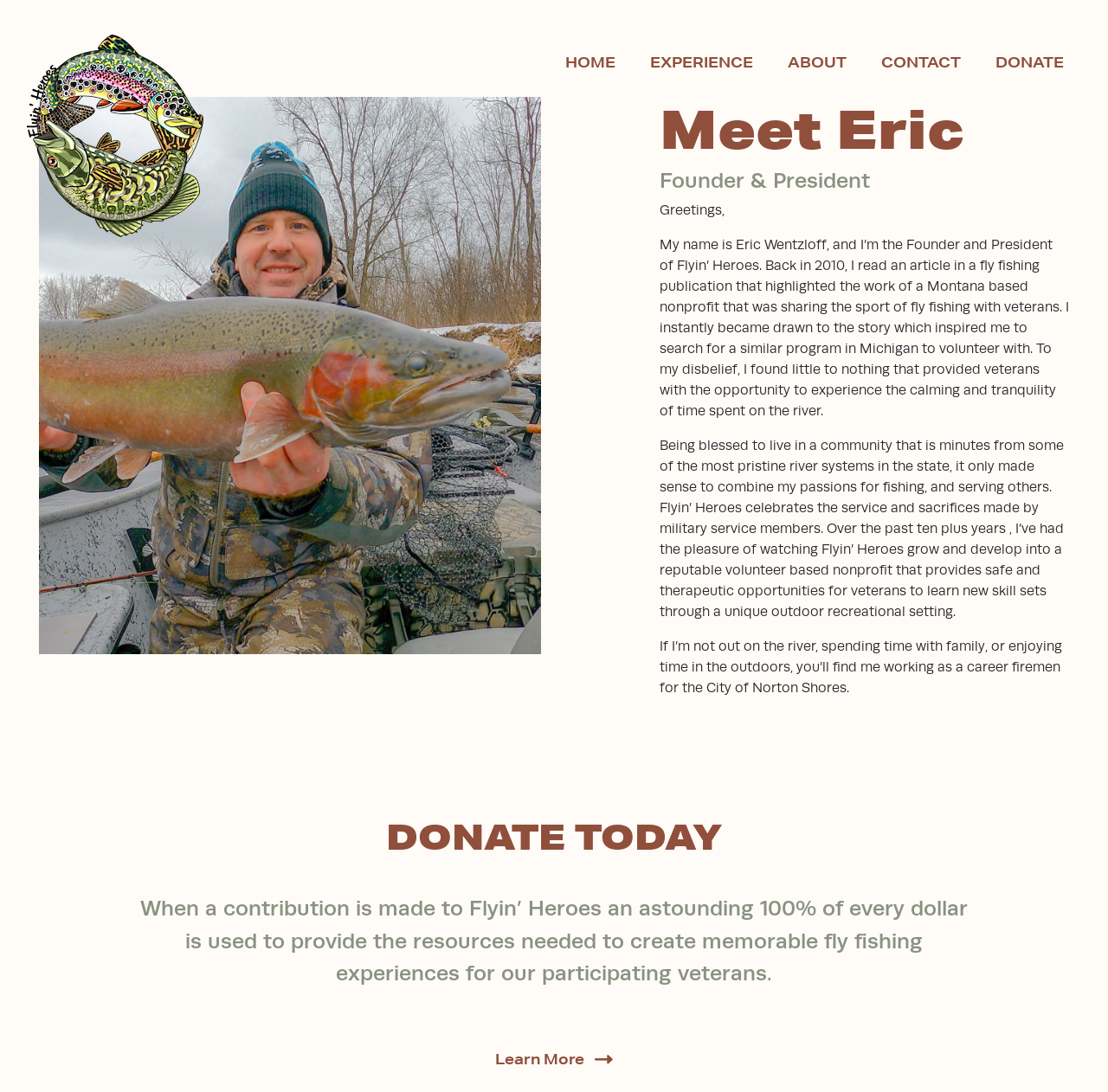Please determine the bounding box of the UI element that matches this description: Learn More. The coordinates should be given as (top-left x, top-left y, bottom-right x, bottom-right y), with all values between 0 and 1.

[0.428, 0.951, 0.572, 0.988]